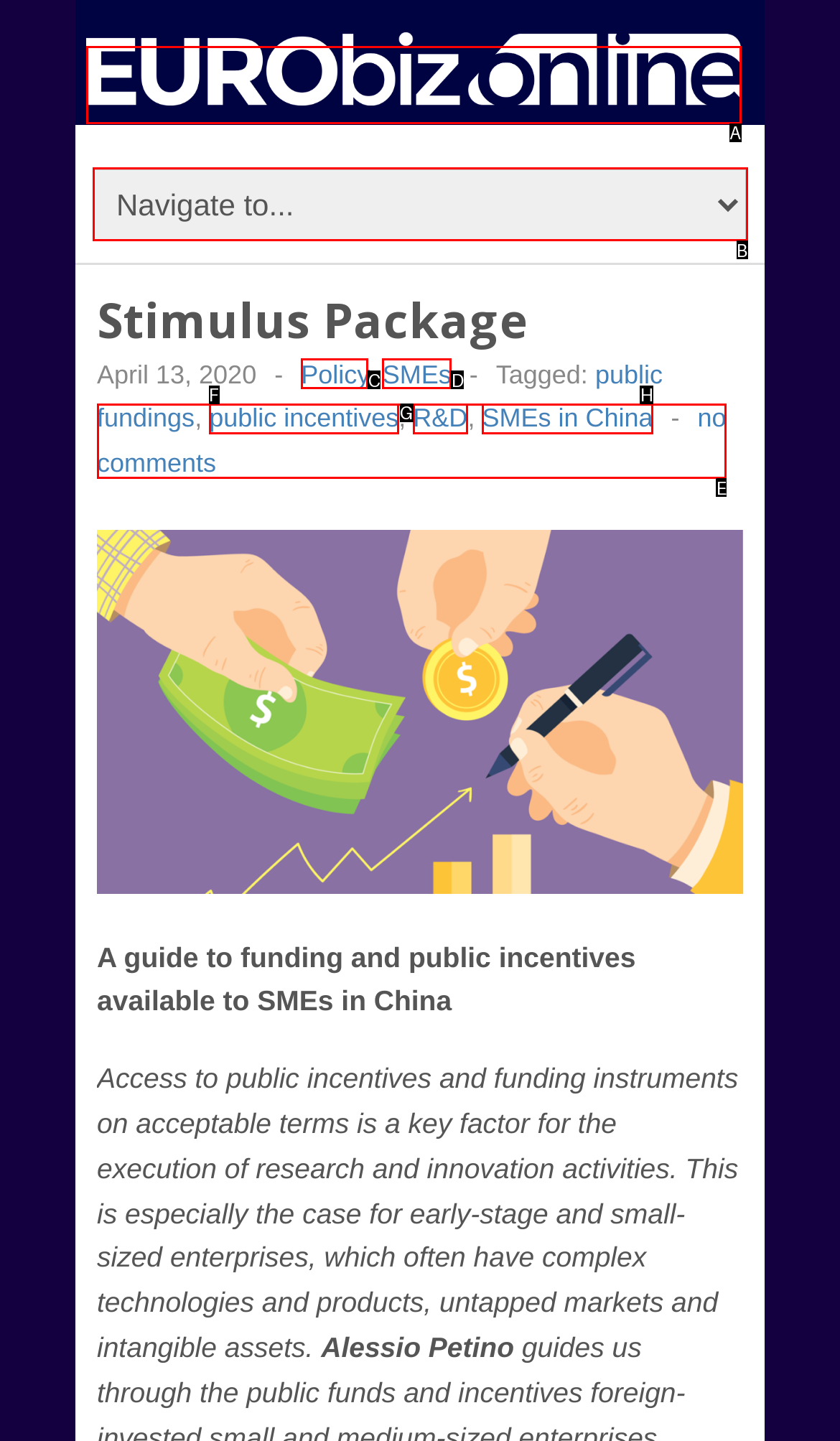Select the letter of the UI element that best matches: Policy
Answer with the letter of the correct option directly.

C